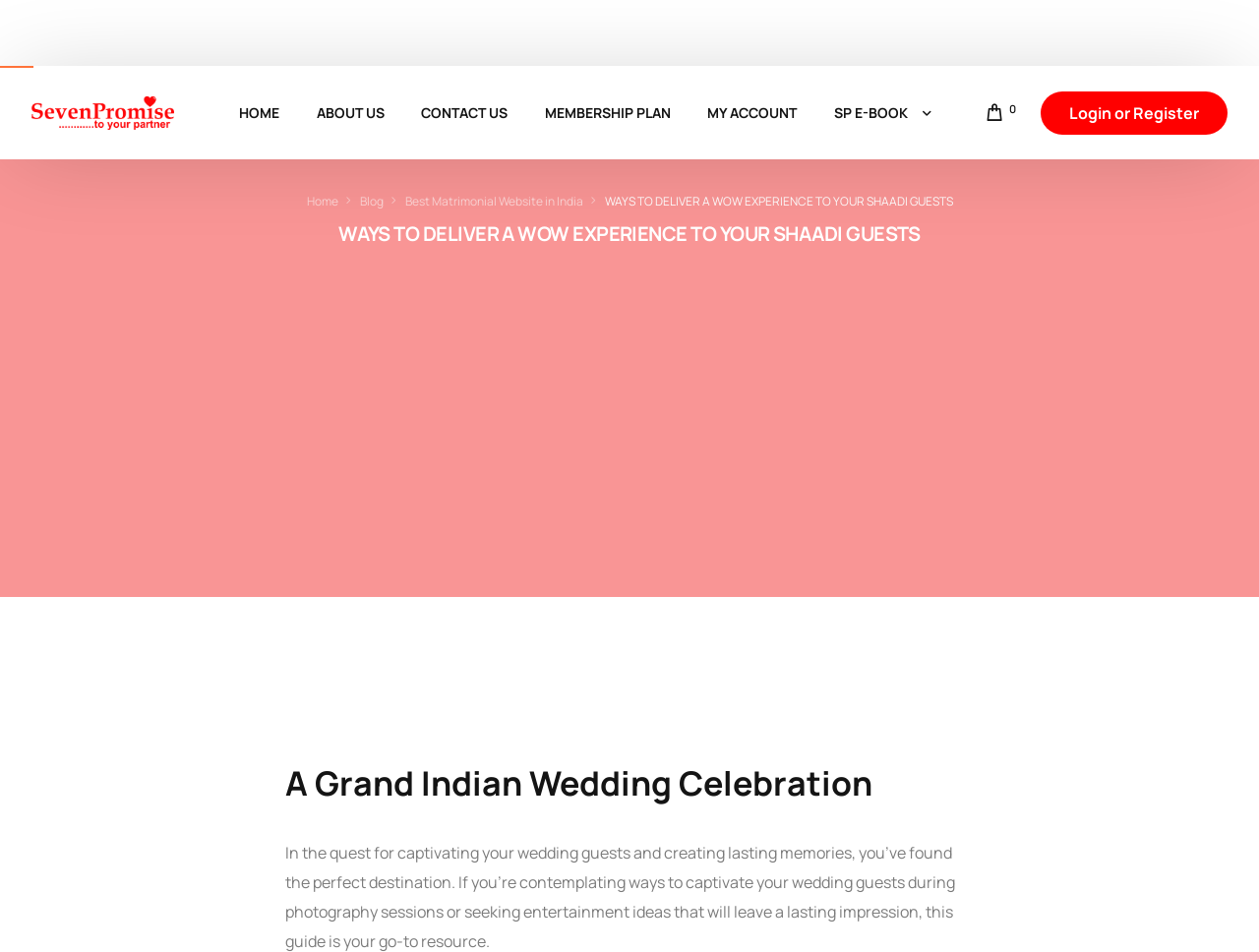Determine the bounding box coordinates of the clickable element to complete this instruction: "Login or register through the link". Provide the coordinates in the format of four float numbers between 0 and 1, [left, top, right, bottom].

[0.827, 0.026, 0.975, 0.072]